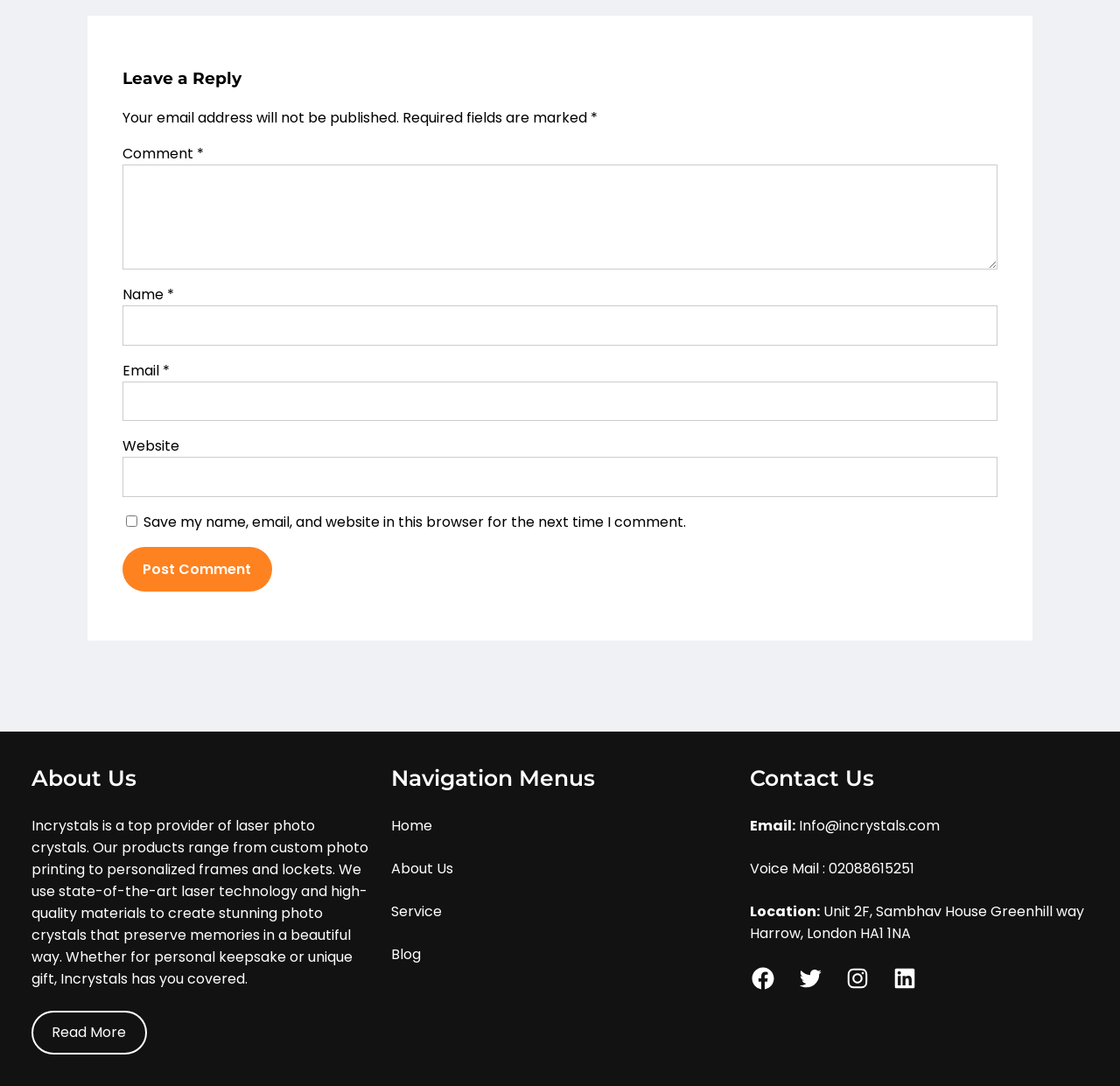Using the provided description parent_node: Name * name="author", find the bounding box coordinates for the UI element. Provide the coordinates in (top-left x, top-left y, bottom-right x, bottom-right y) format, ensuring all values are between 0 and 1.

[0.109, 0.281, 0.891, 0.318]